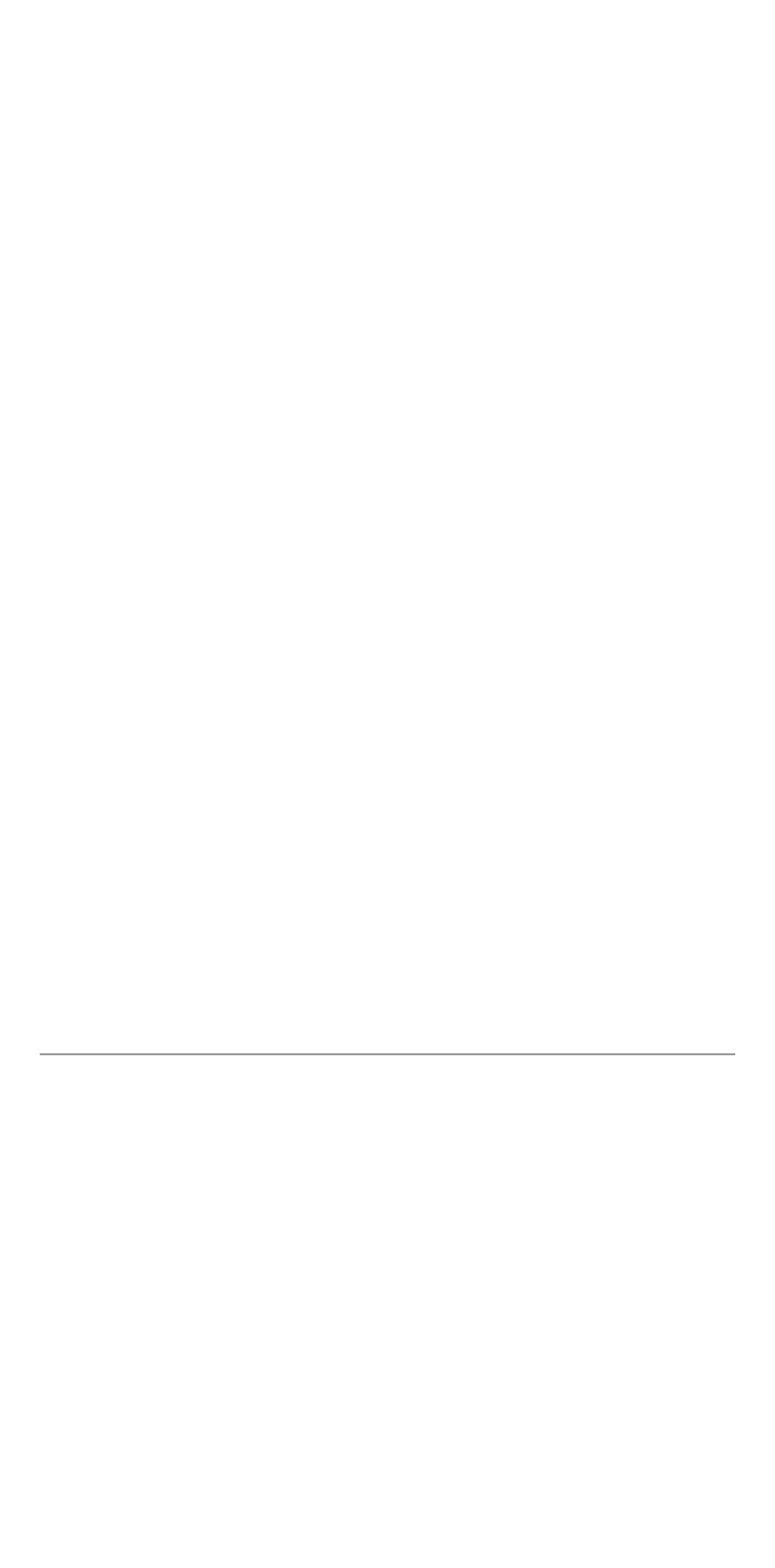Locate the bounding box for the described UI element: "name="email"". Ensure the coordinates are four float numbers between 0 and 1, formatted as [left, top, right, bottom].

[0.051, 0.926, 0.949, 0.991]